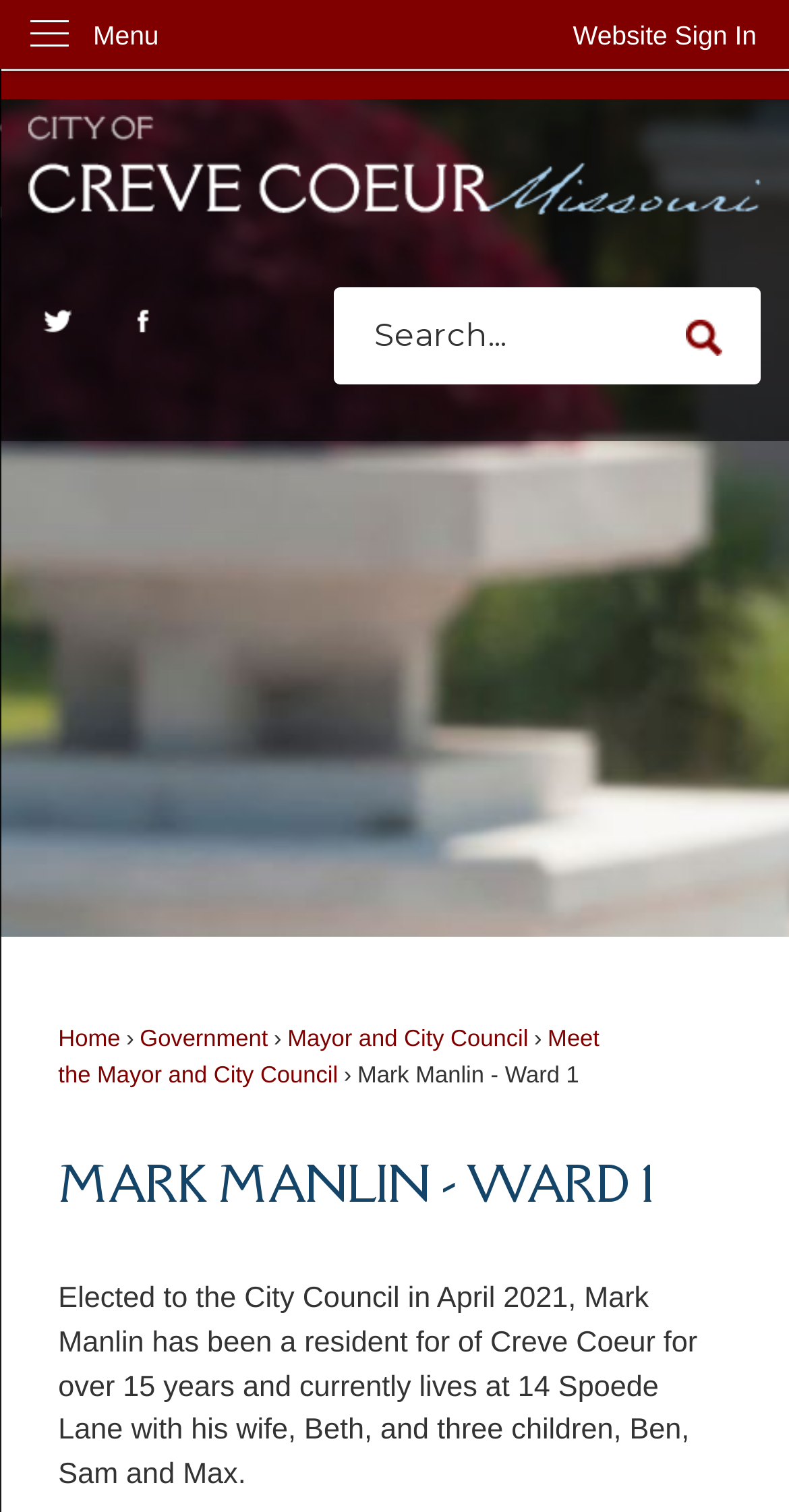Provide the bounding box coordinates, formatted as (top-left x, top-left y, bottom-right x, bottom-right y), with all values being floating point numbers between 0 and 1. Identify the bounding box of the UI element that matches the description: parent_node: Search name="searchField" placeholder="Search..." title="Search..."

[0.423, 0.19, 0.963, 0.254]